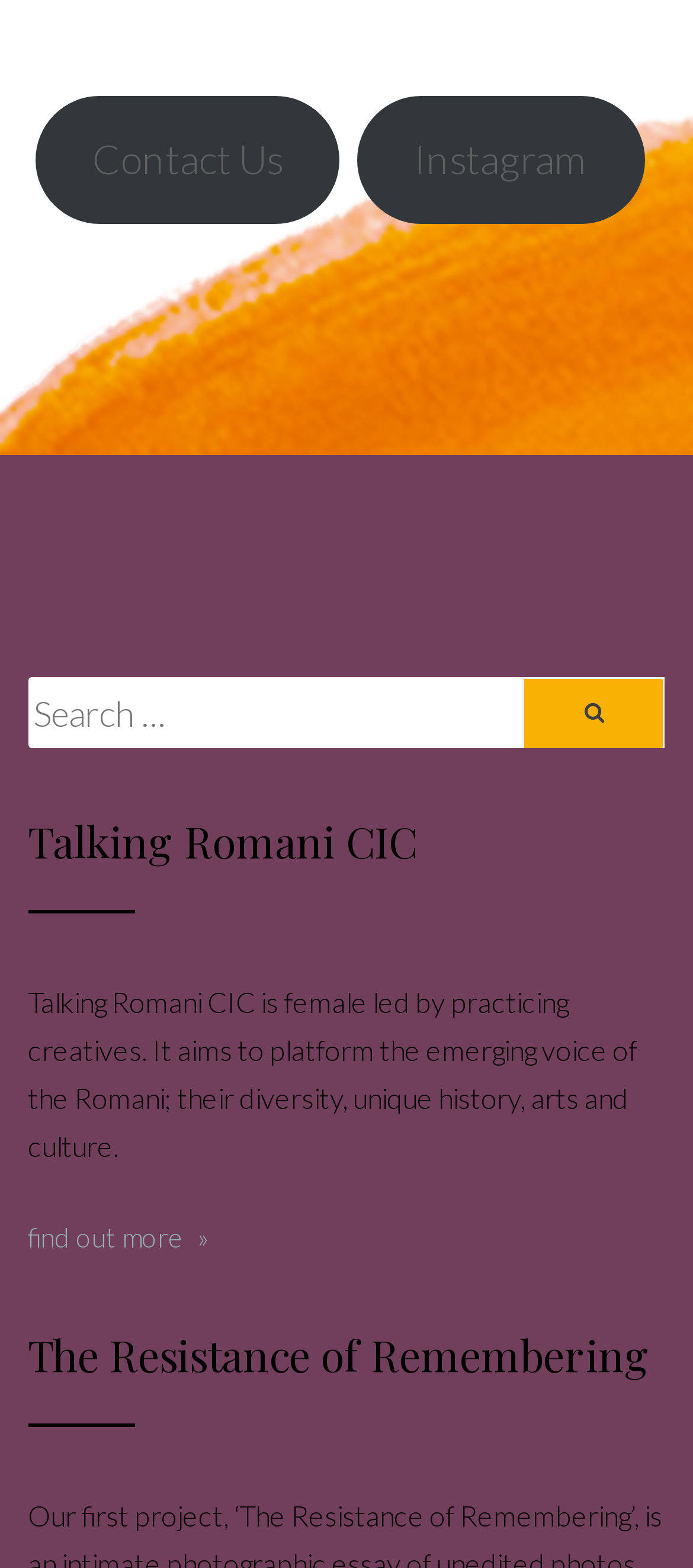Refer to the image and provide a thorough answer to this question:
What is the topic of the second heading?

The second heading element is located below the main title of the organization, and it reads 'The Resistance of Remembering'. This suggests that this heading is a subtopic or a section title, possibly related to the organization's activities or mission.